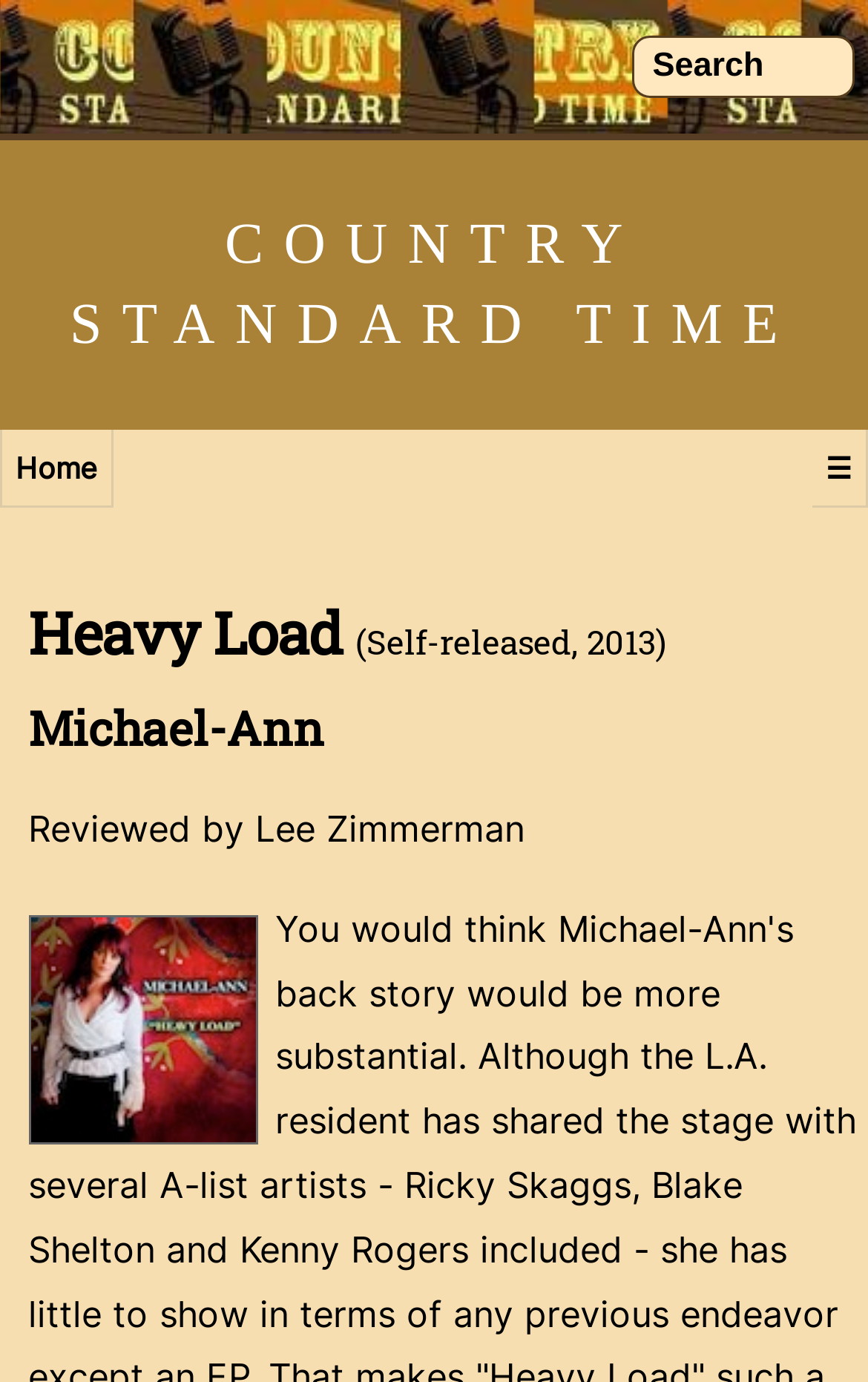What is the text on the top-right corner?
Answer the question with just one word or phrase using the image.

Search